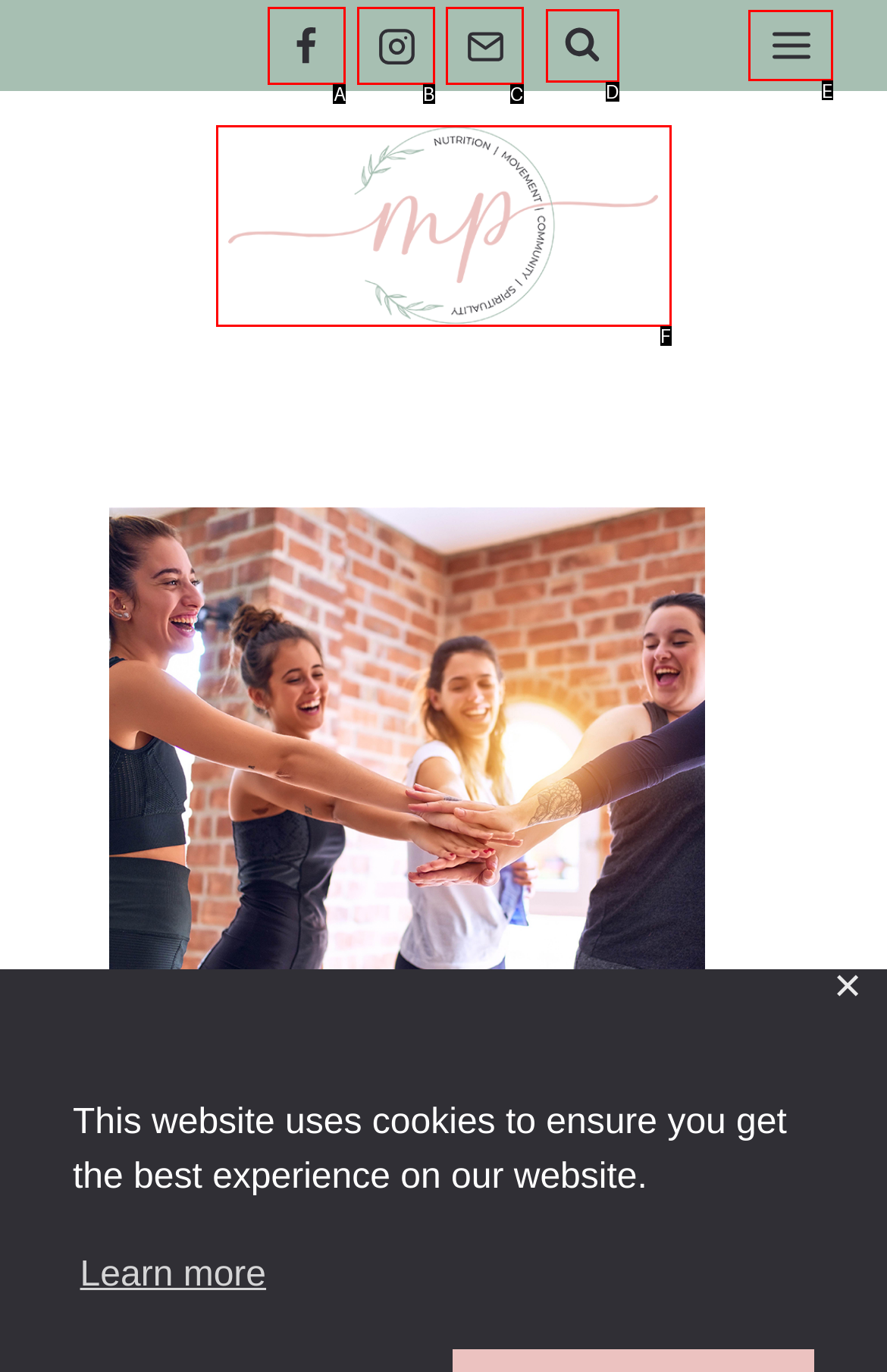Which HTML element matches the description: Search the best? Answer directly with the letter of the chosen option.

D